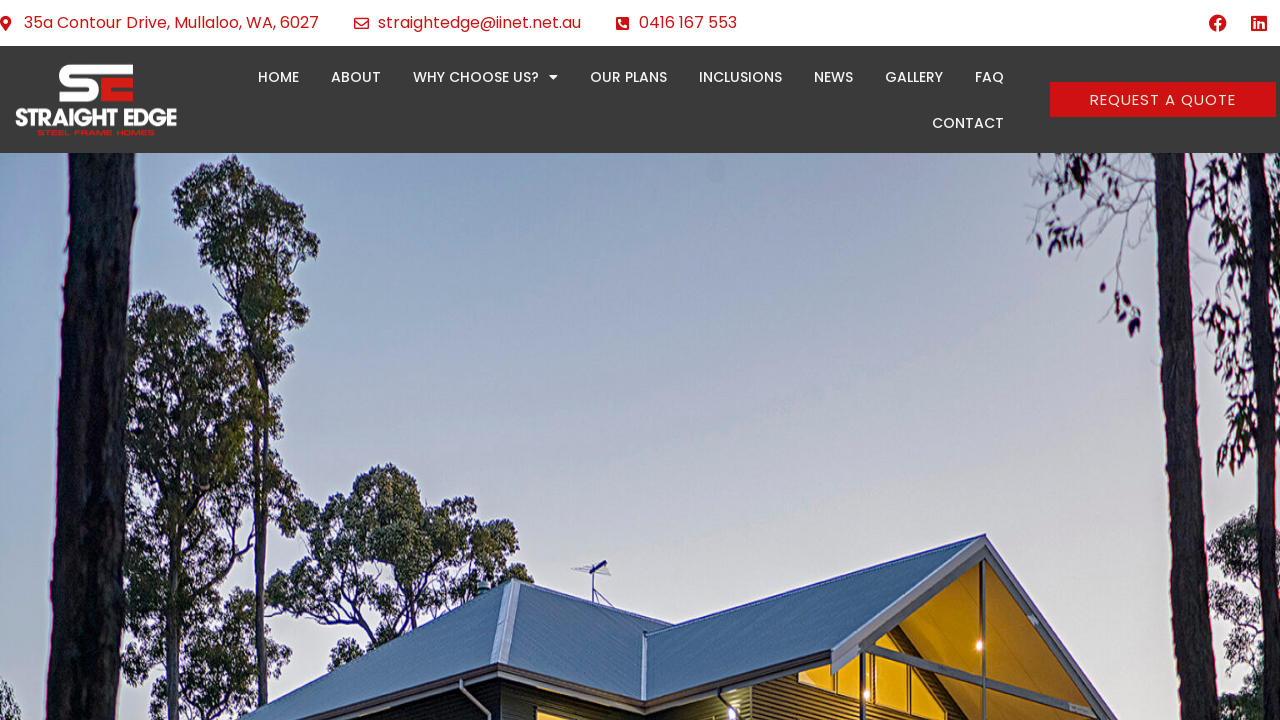How many social media links are there?
Give a detailed and exhaustive answer to the question.

I counted the number of social media links by looking at the links at the top right corner of the page, which are 'Facebook' and 'Linkedin', so there are 2 social media links.